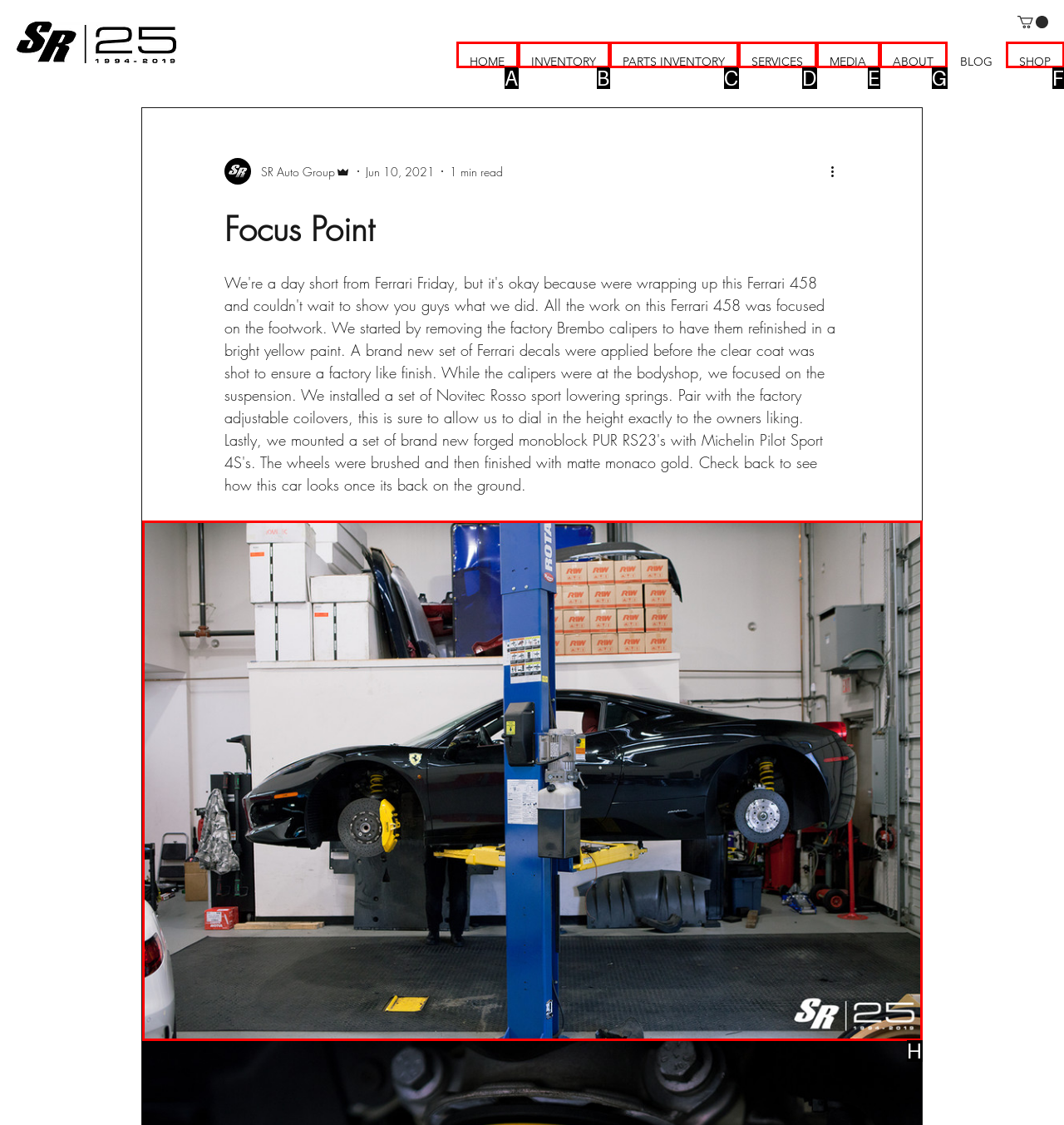Which lettered option should be clicked to achieve the task: Go to the ABOUT page? Choose from the given choices.

G